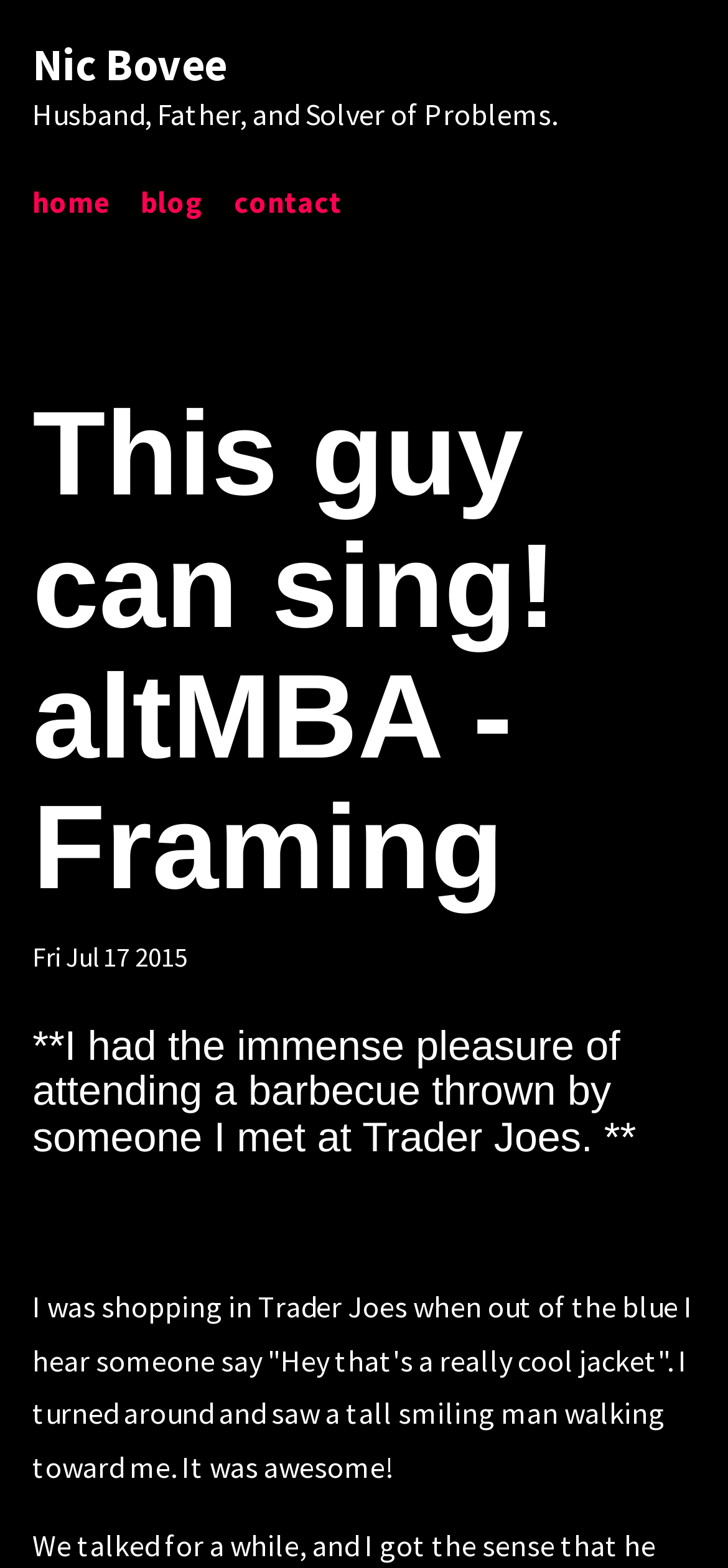Provide the bounding box coordinates of the HTML element described by the text: "blog".

[0.193, 0.116, 0.28, 0.14]